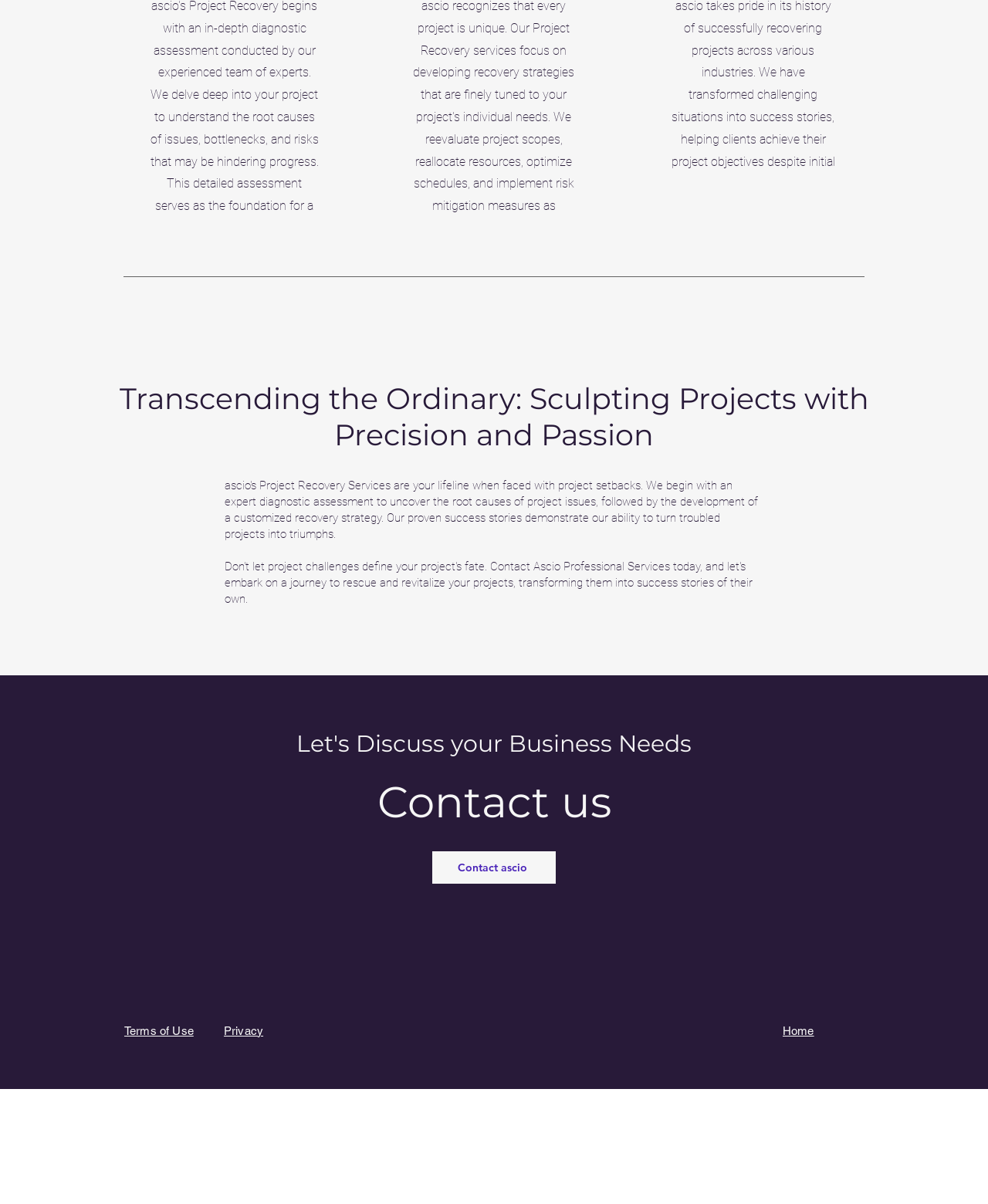What is the purpose of the 'Terms of Use' link? Please answer the question using a single word or phrase based on the image.

Legal Information